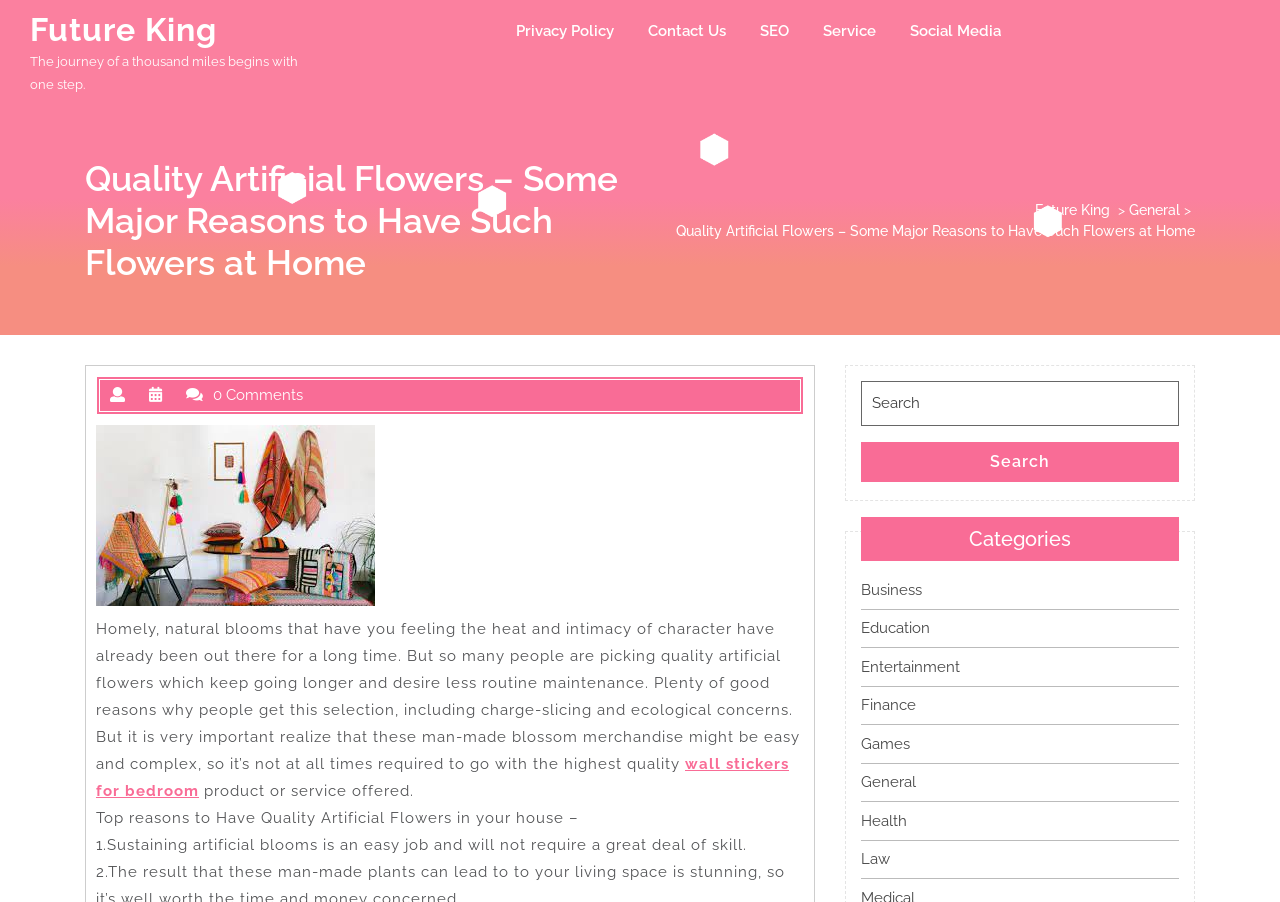Find the bounding box coordinates of the element's region that should be clicked in order to follow the given instruction: "Explore the 'General' category". The coordinates should consist of four float numbers between 0 and 1, i.e., [left, top, right, bottom].

[0.673, 0.857, 0.716, 0.877]